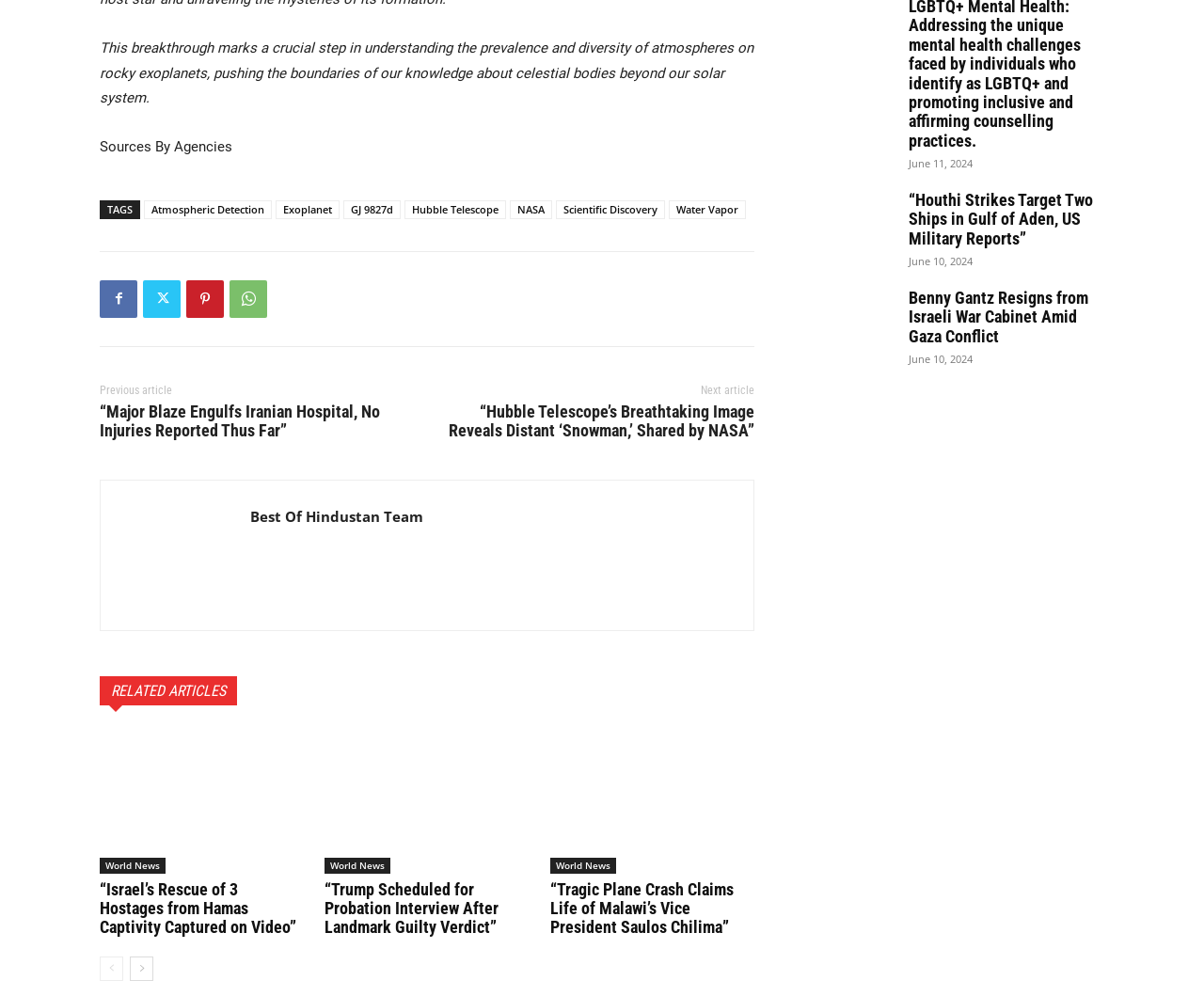Identify the bounding box coordinates for the region to click in order to carry out this instruction: "Check the 'World News' section". Provide the coordinates using four float numbers between 0 and 1, formatted as [left, top, right, bottom].

[0.083, 0.861, 0.138, 0.877]